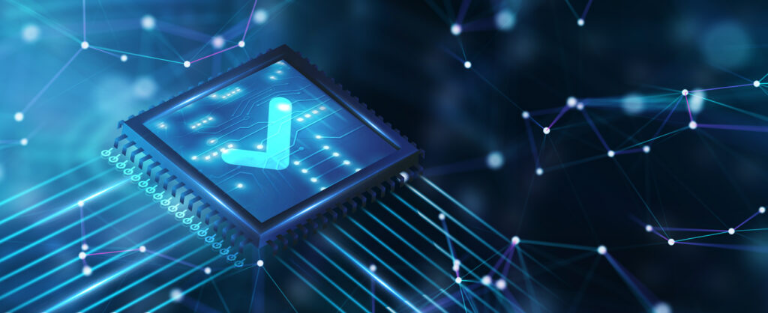What is the purpose of the collaboration between Flowcate and ZEDEDA?
Look at the image and answer the question using a single word or phrase.

Enhance real-time locating services